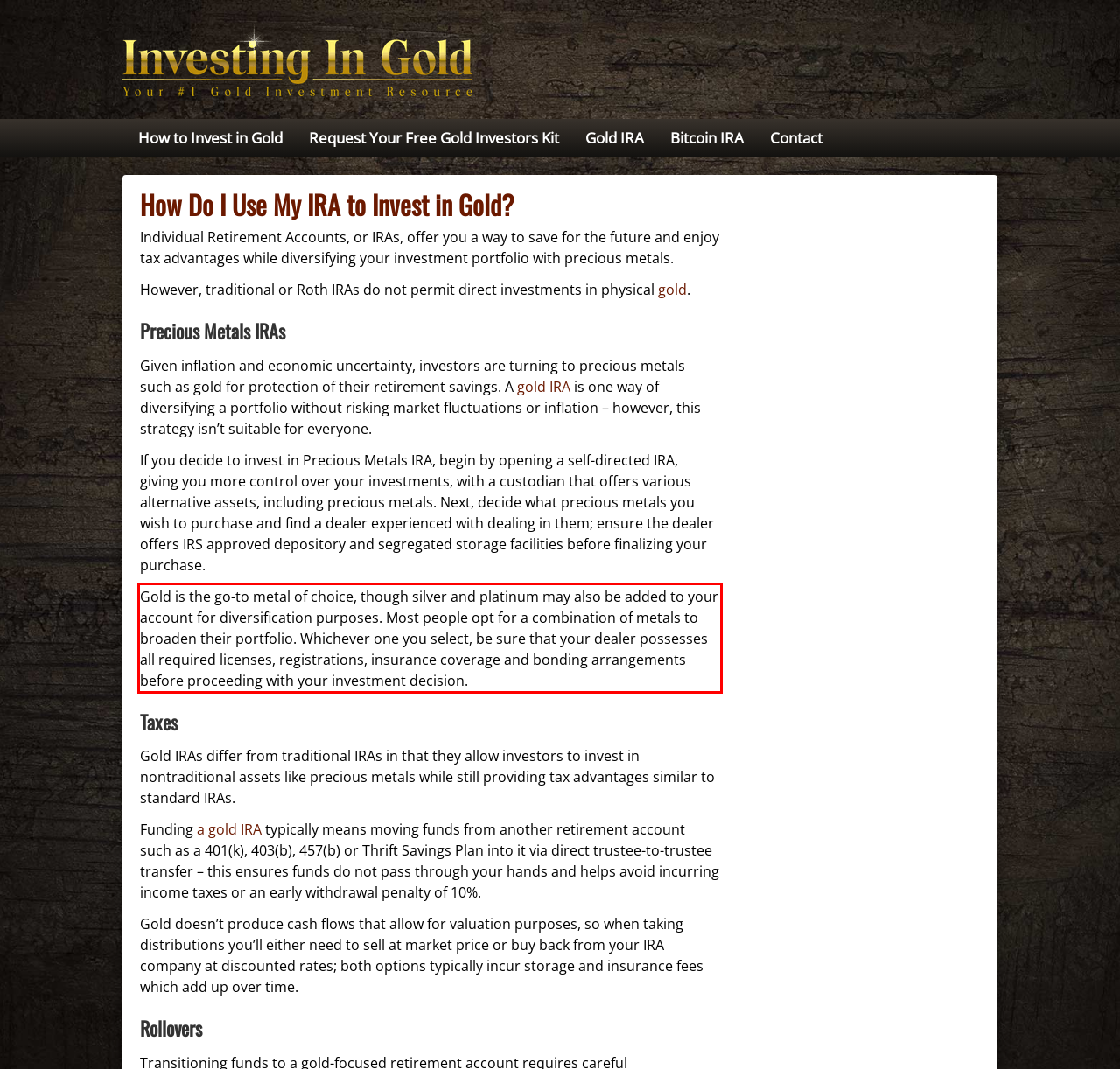Given a webpage screenshot, locate the red bounding box and extract the text content found inside it.

Gold is the go-to metal of choice, though silver and platinum may also be added to your account for diversification purposes. Most people opt for a combination of metals to broaden their portfolio. Whichever one you select, be sure that your dealer possesses all required licenses, registrations, insurance coverage and bonding arrangements before proceeding with your investment decision.